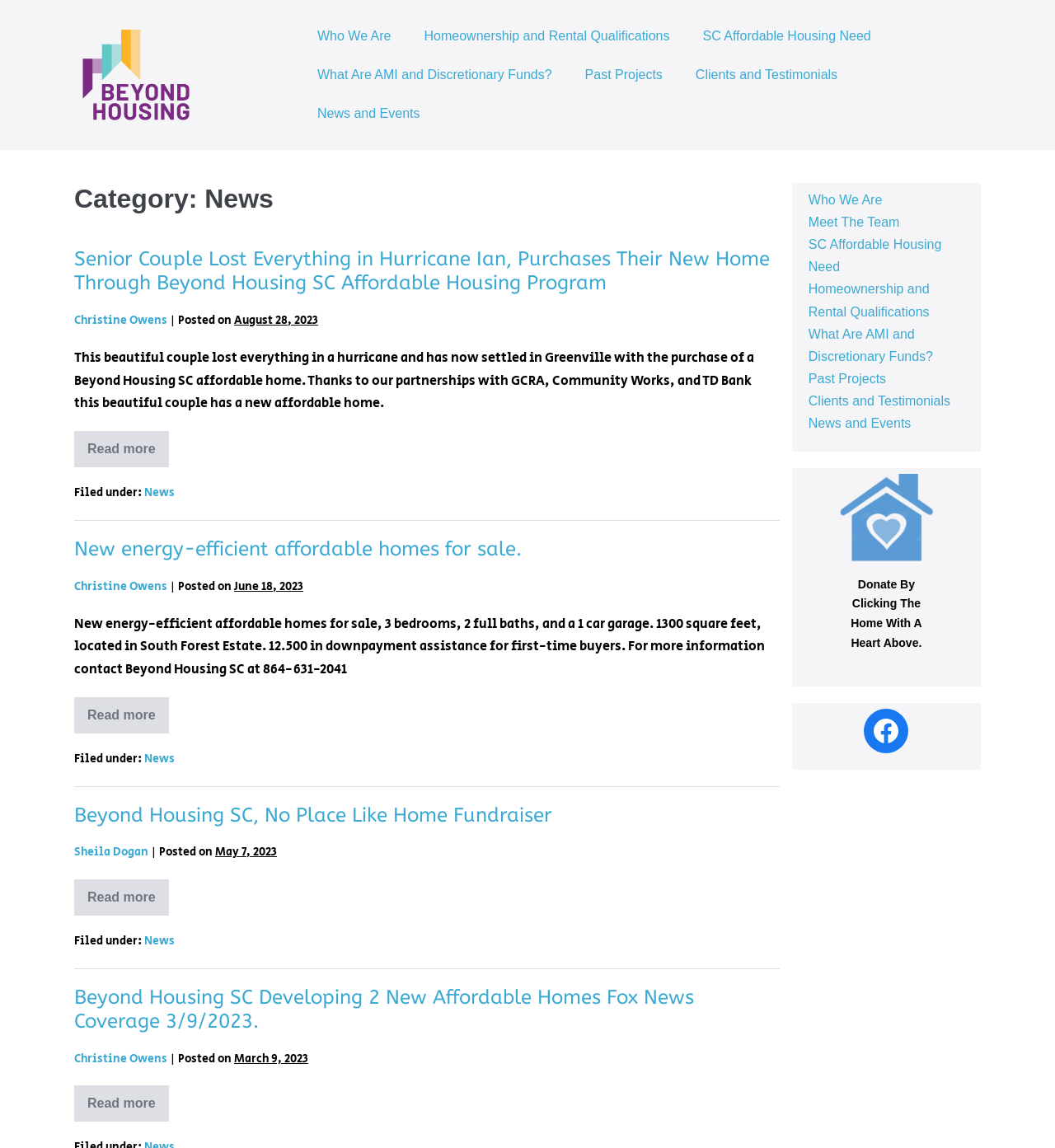Identify the bounding box coordinates of the region that should be clicked to execute the following instruction: "Check Facebook link".

[0.819, 0.617, 0.861, 0.656]